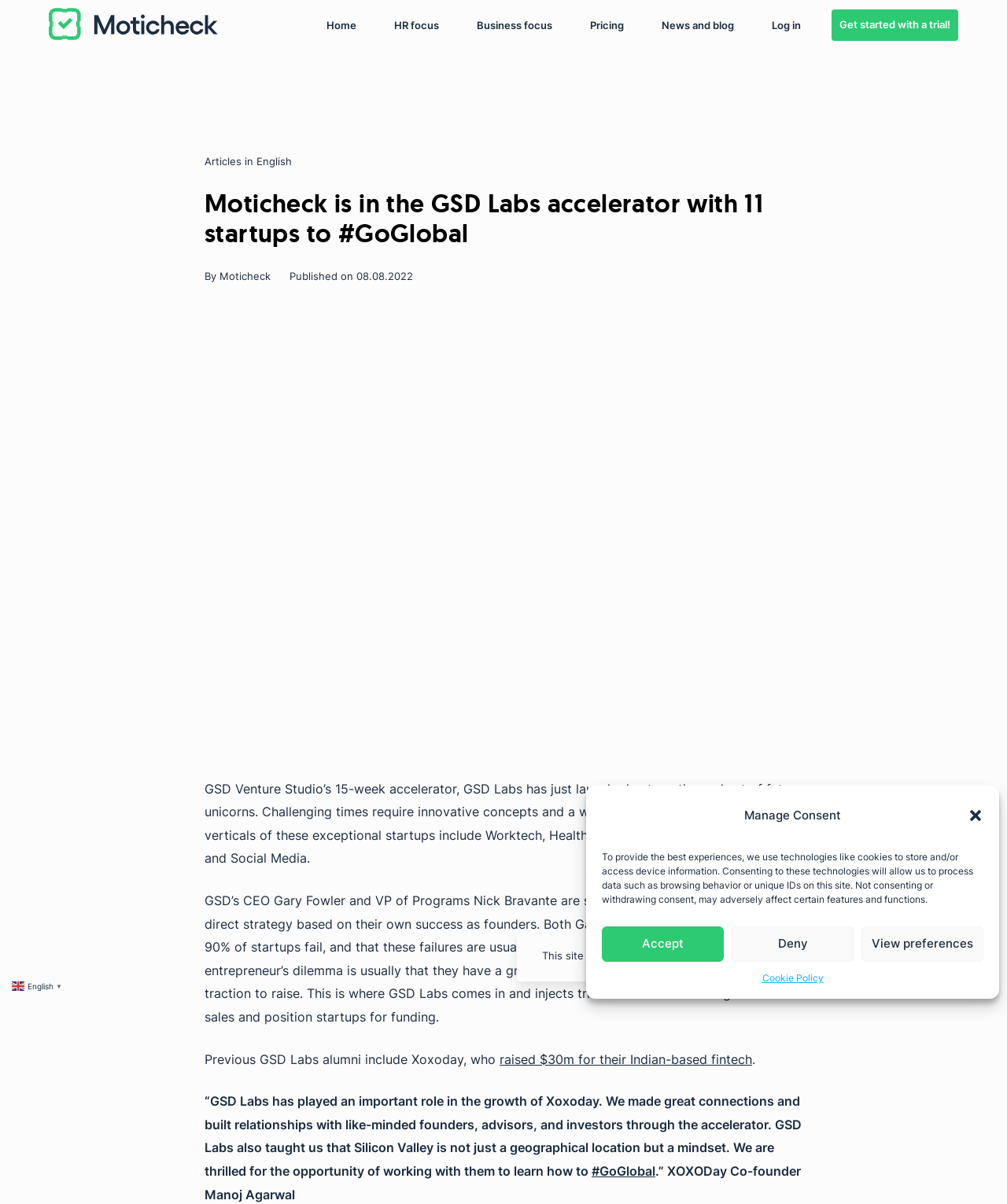Locate the bounding box coordinates of the item that should be clicked to fulfill the instruction: "Watch Brussels Office video".

None